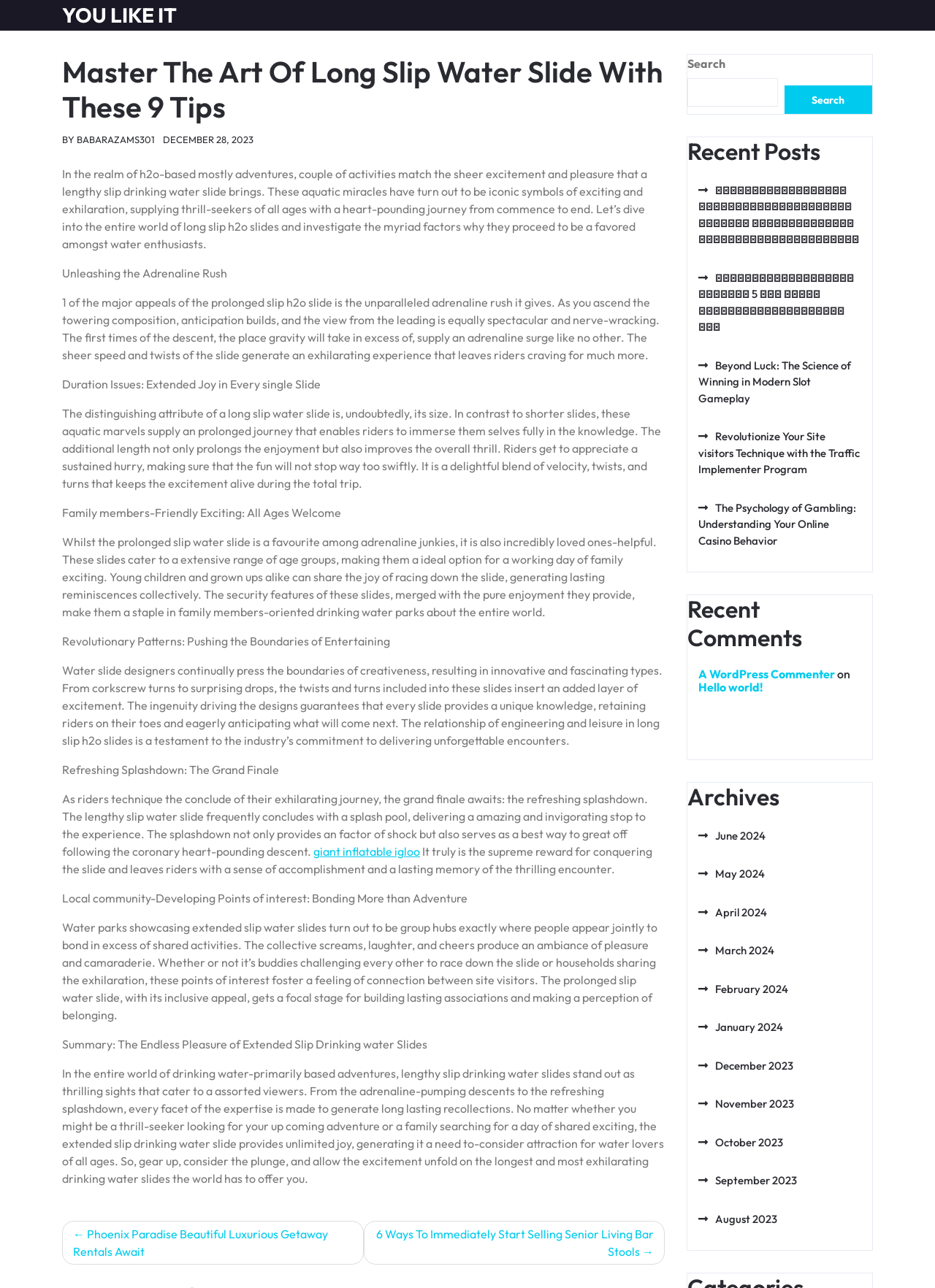Create a detailed narrative of the webpage’s visual and textual elements.

This webpage is about the art of long slip water slides, providing 9 tips for an exciting experience. At the top, there is a link to "YOU LIKE IT" and an article title "Master The Art Of Long Slip Water Slide With These 9 Tips". Below the title, there is a header section with the author's name "BABARAZAMS301" and the date "DECEMBER 28, 2023".

The main content of the webpage is divided into several sections, each discussing a different aspect of long slip water slides. The first section, "Unleashing the Adrenaline Rush", talks about the thrill and excitement of riding a long slip water slide. The second section, "Duration Matters: Extended Joy in Every Slide", highlights the importance of the slide's length in providing a prolonged and enjoyable experience.

The subsequent sections cover various topics, including the family-friendly nature of long slip water slides, the innovative designs of these slides, and the refreshing splashdown at the end of the ride. There is also a section on the community-building aspect of water parks featuring long slip water slides, where people come together to bond over shared experiences.

At the bottom of the webpage, there are several links to recent posts, including "Phoenix Paradise Beautiful Luxurious Getaway Rentals Await" and "6 Ways To Immediately Start Selling Senior Living Bar Stools". There is also a search bar and a section for recent comments. Additionally, there are links to archives of past posts, organized by month.